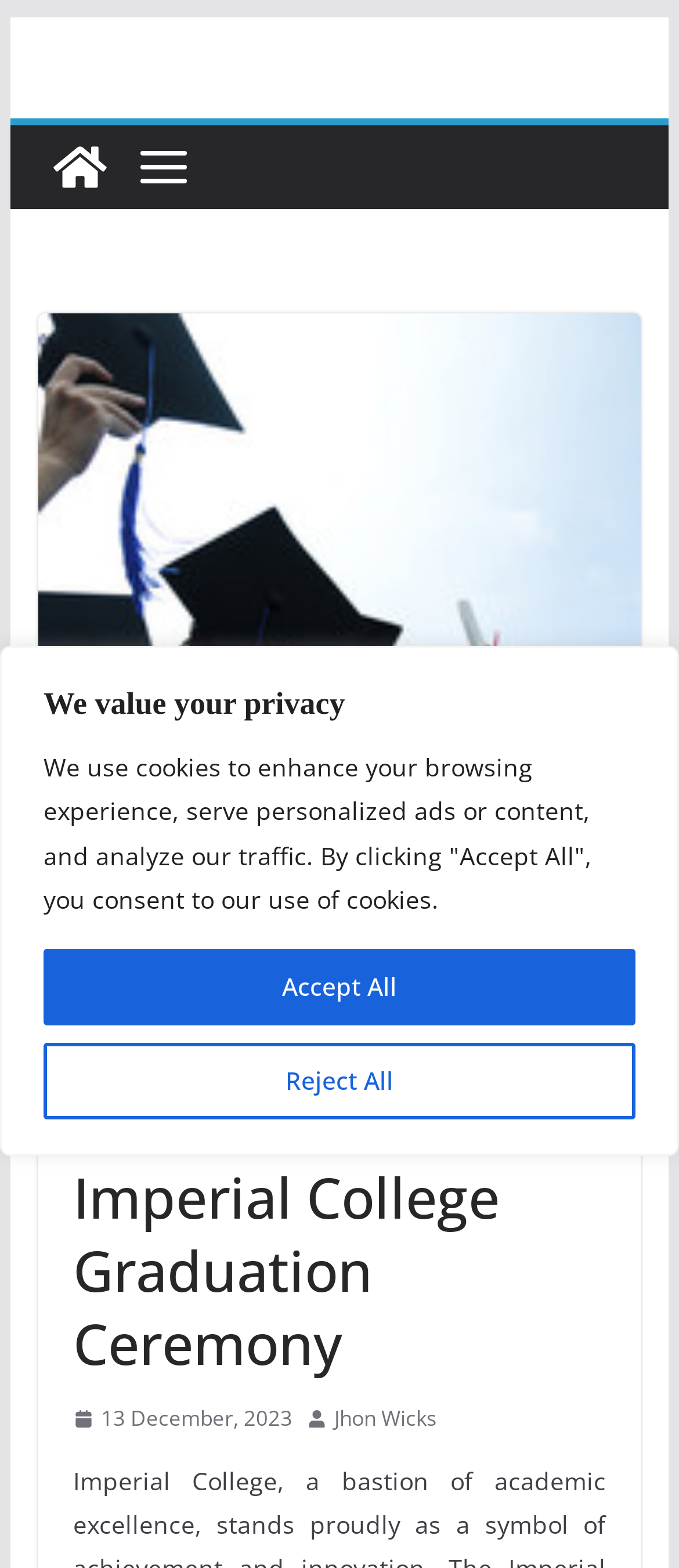Find the primary header on the webpage and provide its text.

The Pinnacle of Achievement Imperial College Graduation Ceremony